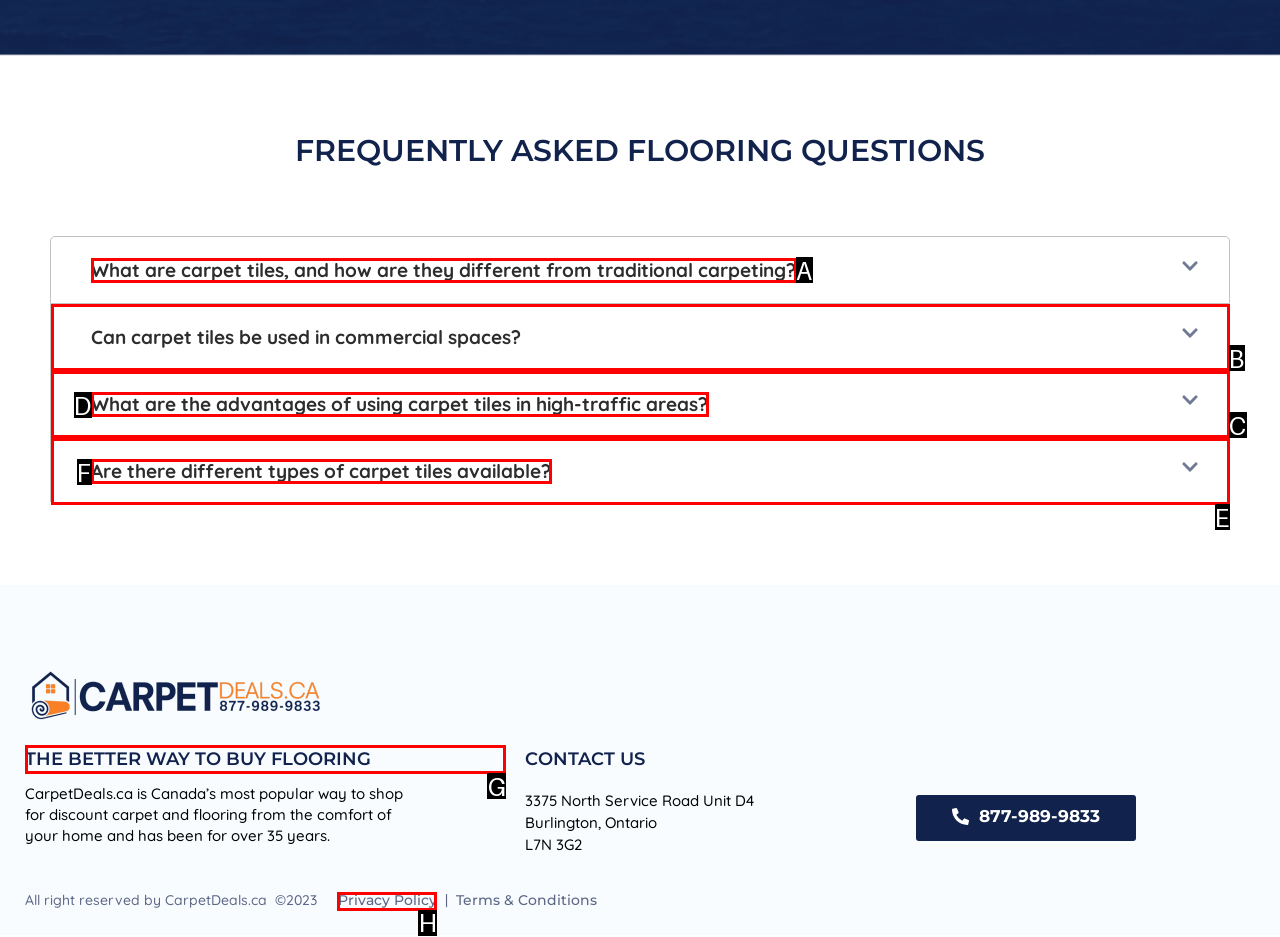Tell me the correct option to click for this task: Click on 'THE BETTER WAY TO BUY FLOORING'
Write down the option's letter from the given choices.

G